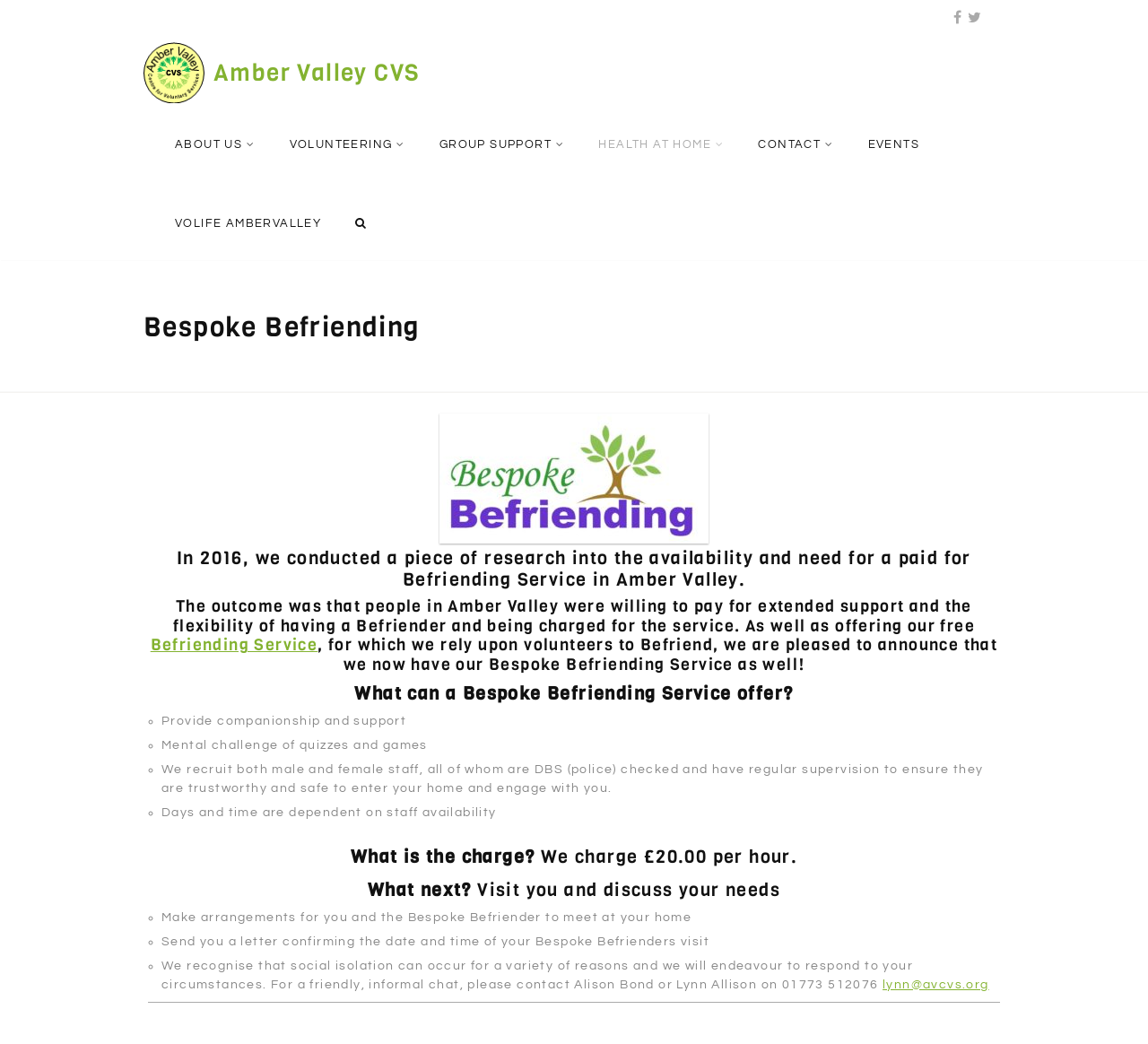Determine the bounding box coordinates for the region that must be clicked to execute the following instruction: "Click the ABOUT US link".

[0.141, 0.099, 0.234, 0.174]